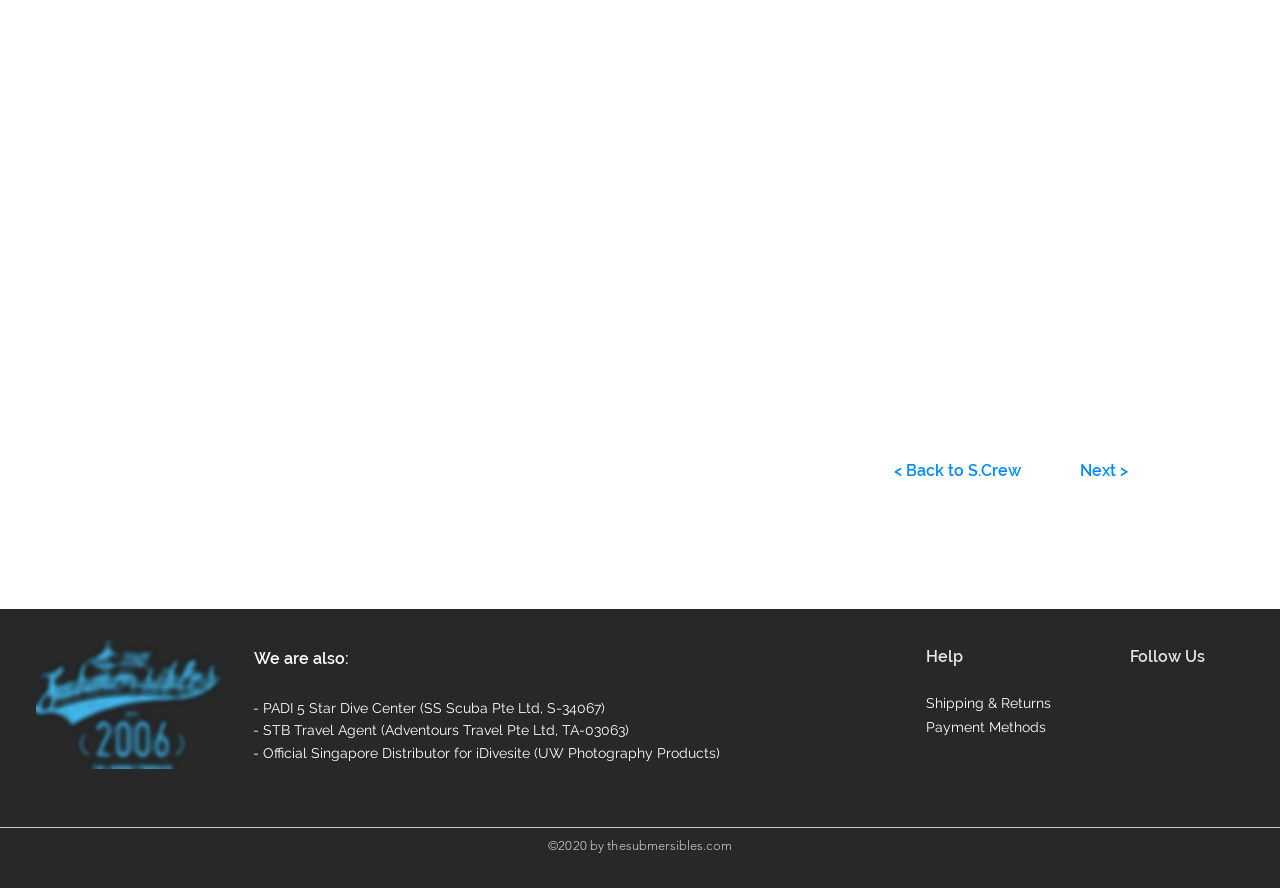Provide a brief response to the question using a single word or phrase: 
What is the company's copyright year?

2020